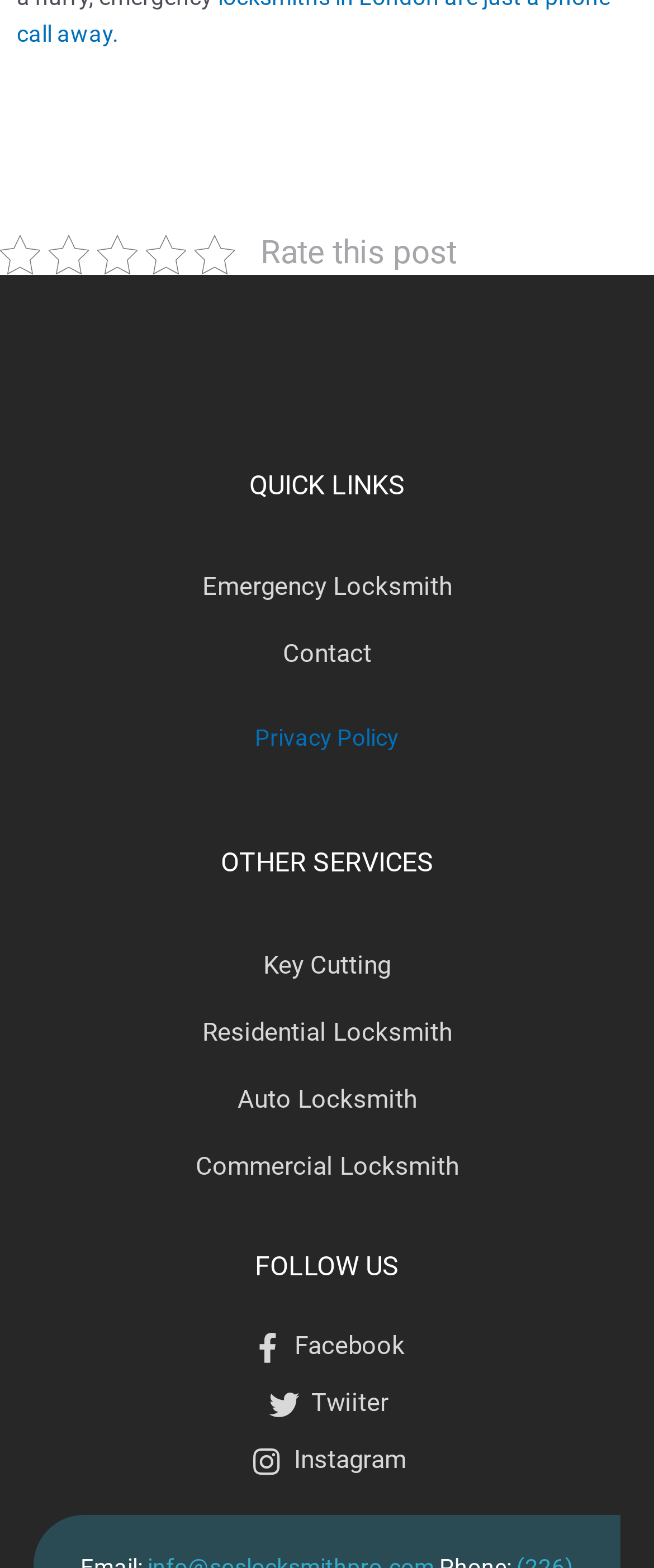Given the element description Key Cutting, identify the bounding box coordinates for the UI element on the webpage screenshot. The format should be (top-left x, top-left y, bottom-right x, bottom-right y), with values between 0 and 1.

[0.051, 0.594, 0.949, 0.637]